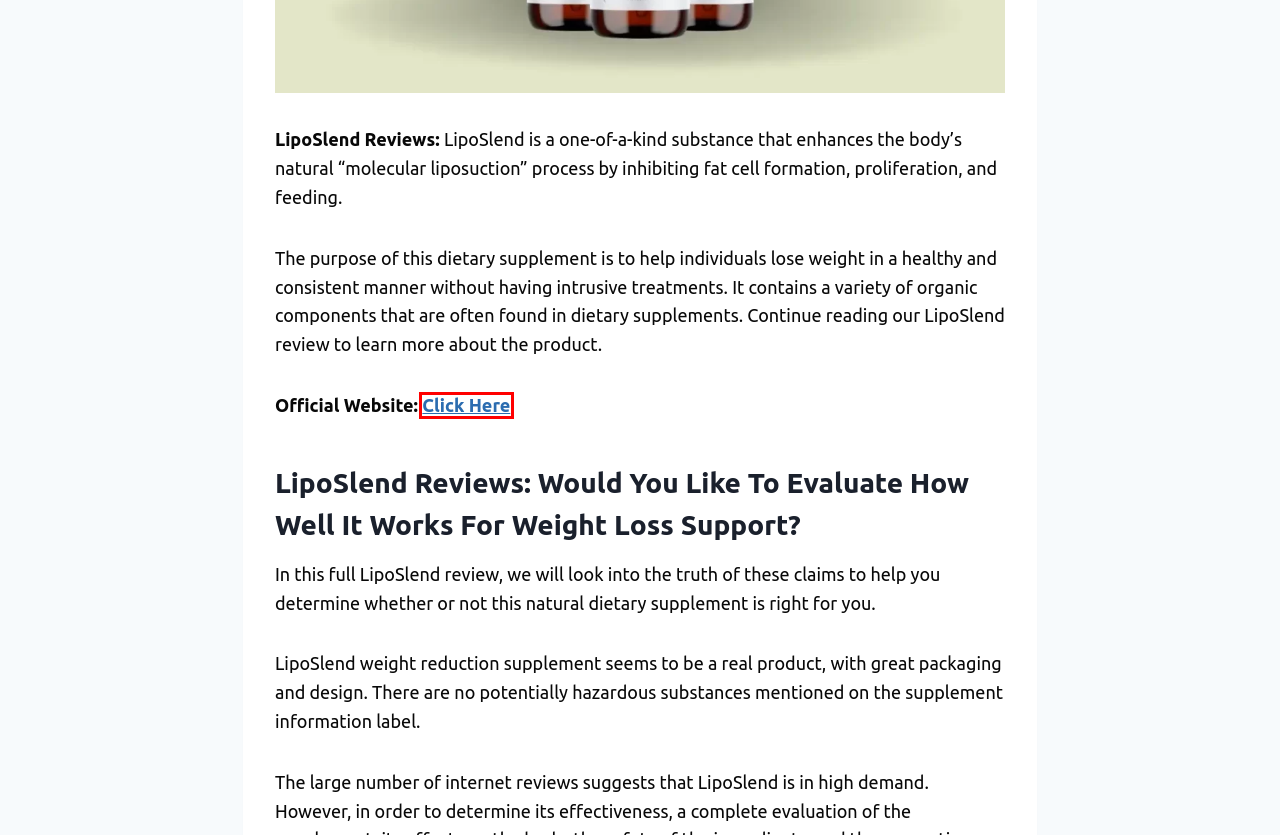Inspect the provided webpage screenshot, concentrating on the element within the red bounding box. Select the description that best represents the new webpage after you click the highlighted element. Here are the candidates:
A. About Us
B. Contact Us
C. Sugar Defender Reviews: Does It Work Or Is It A Scam?
D. Terms & Conditions
E. LipoSlend - Text Presentation
F. Privacy Policy
G. Nuvectra Scapes - Everyday Health
H. Dr. Scarlett - Medically Reviewed - Nuvectra Scapes

E